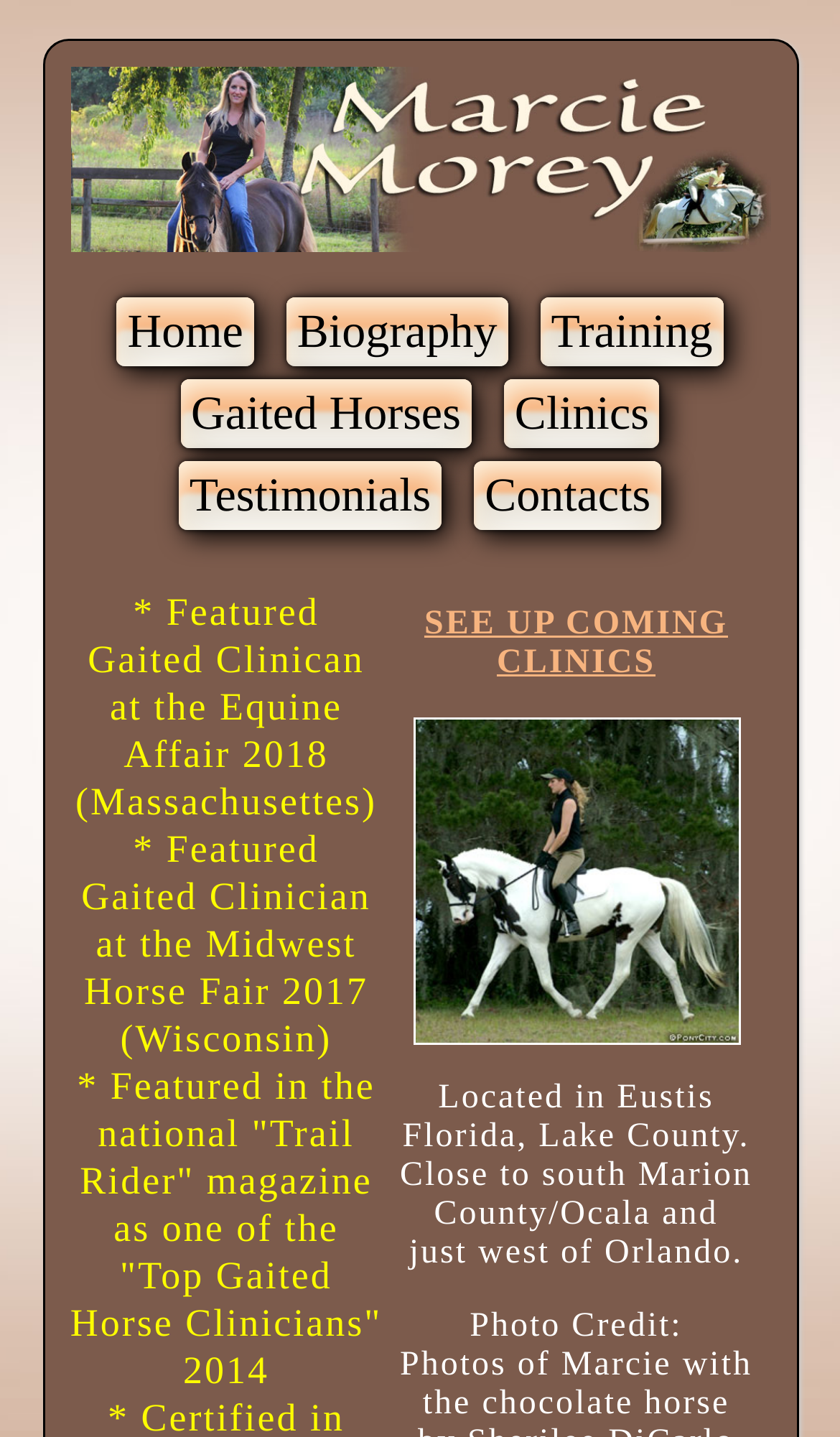Pinpoint the bounding box coordinates of the area that should be clicked to complete the following instruction: "Click on the 'KMWorld' link". The coordinates must be given as four float numbers between 0 and 1, i.e., [left, top, right, bottom].

None